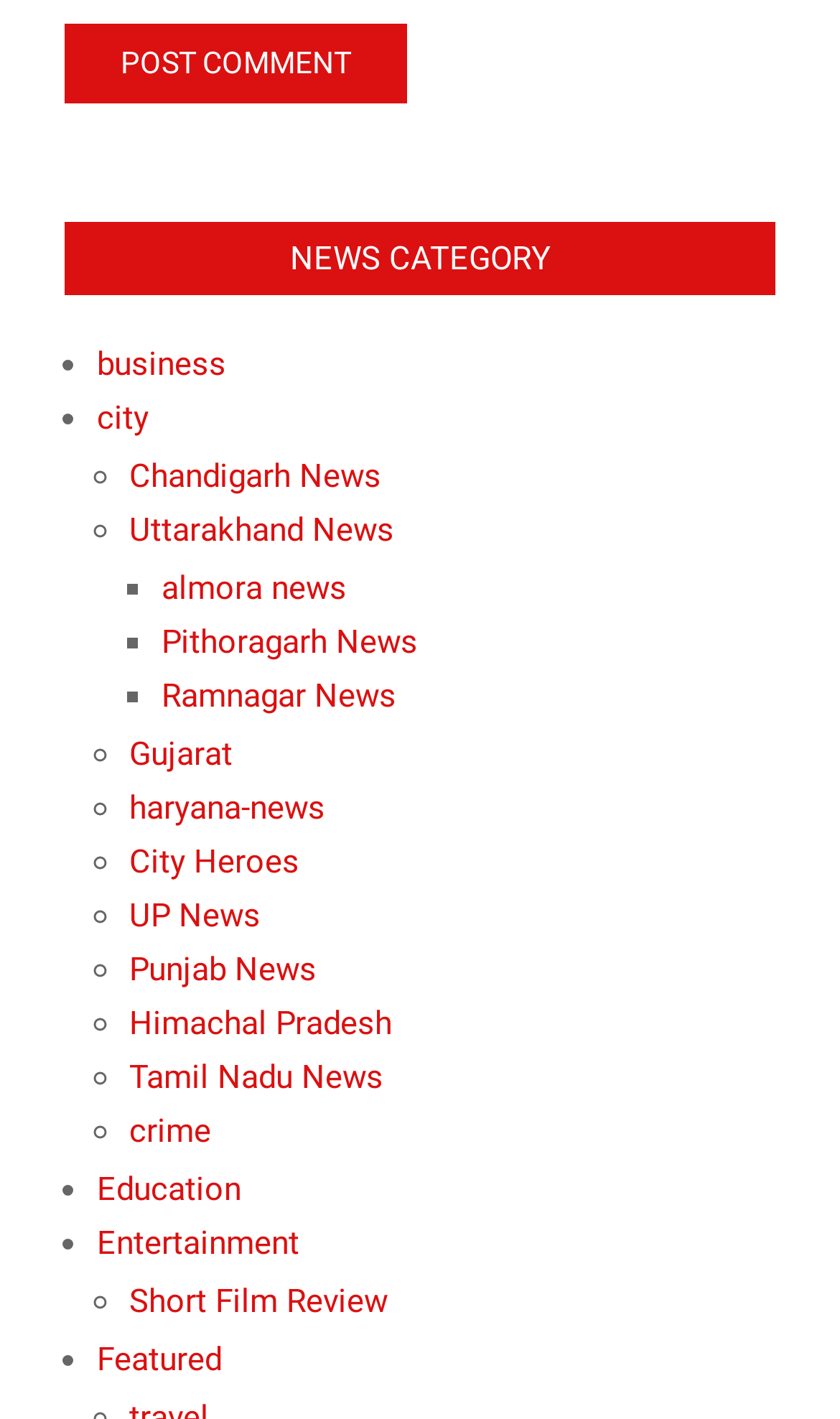Find the bounding box of the web element that fits this description: "city".

[0.115, 0.212, 0.177, 0.24]